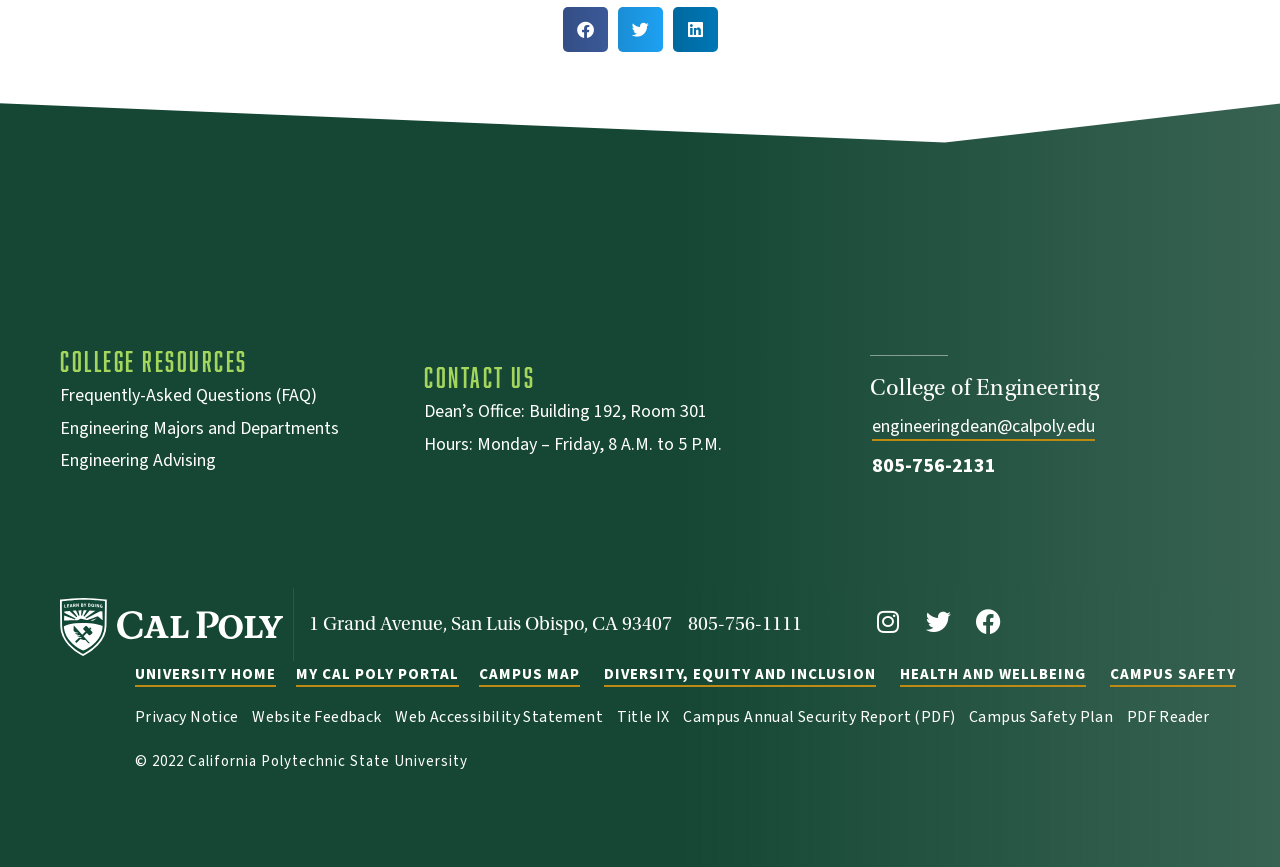Determine the bounding box coordinates of the clickable element necessary to fulfill the instruction: "Visit the University Home page". Provide the coordinates as four float numbers within the 0 to 1 range, i.e., [left, top, right, bottom].

[0.105, 0.765, 0.216, 0.792]